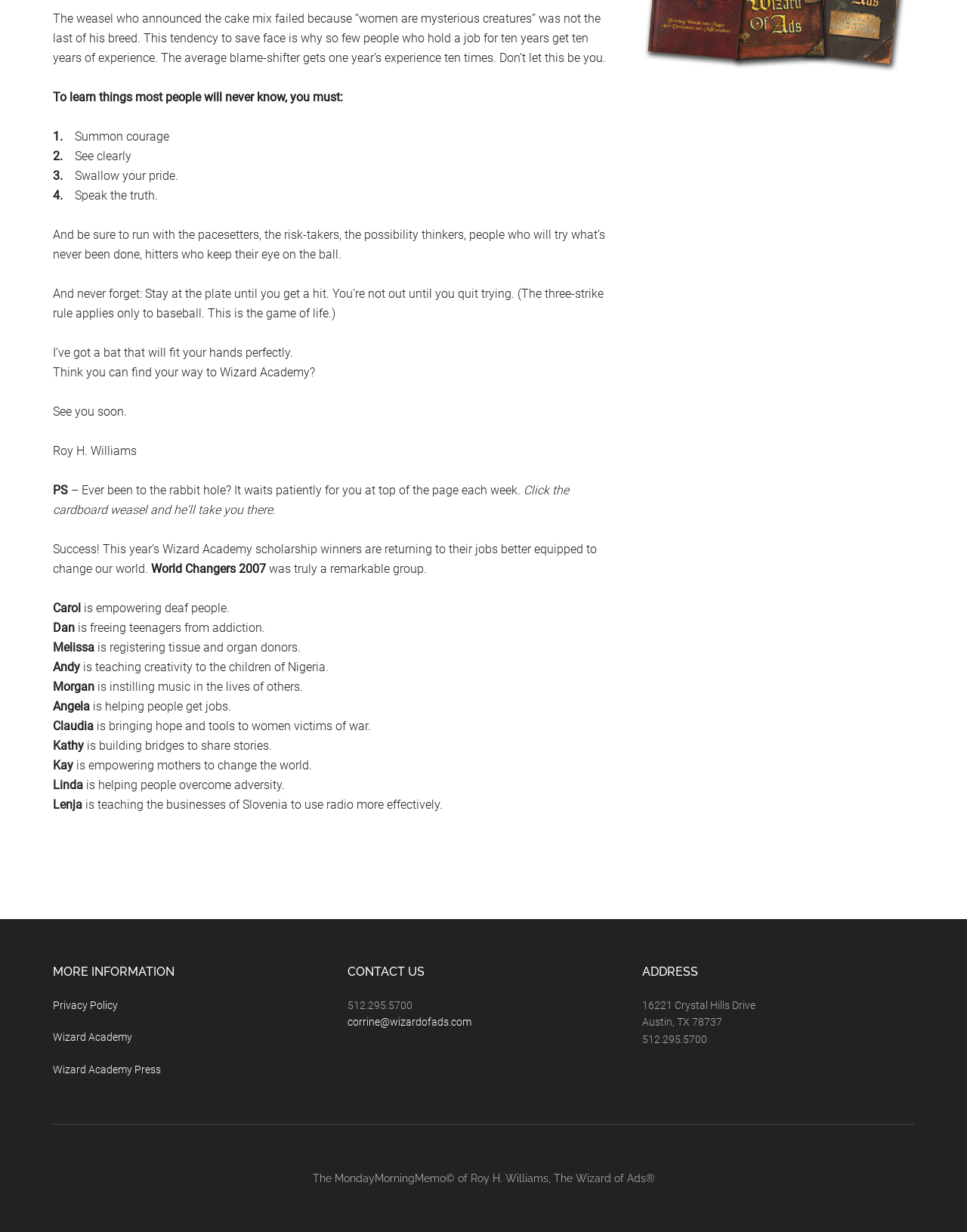What is the phone number to contact?
Based on the image, provide a one-word or brief-phrase response.

512.295.5700